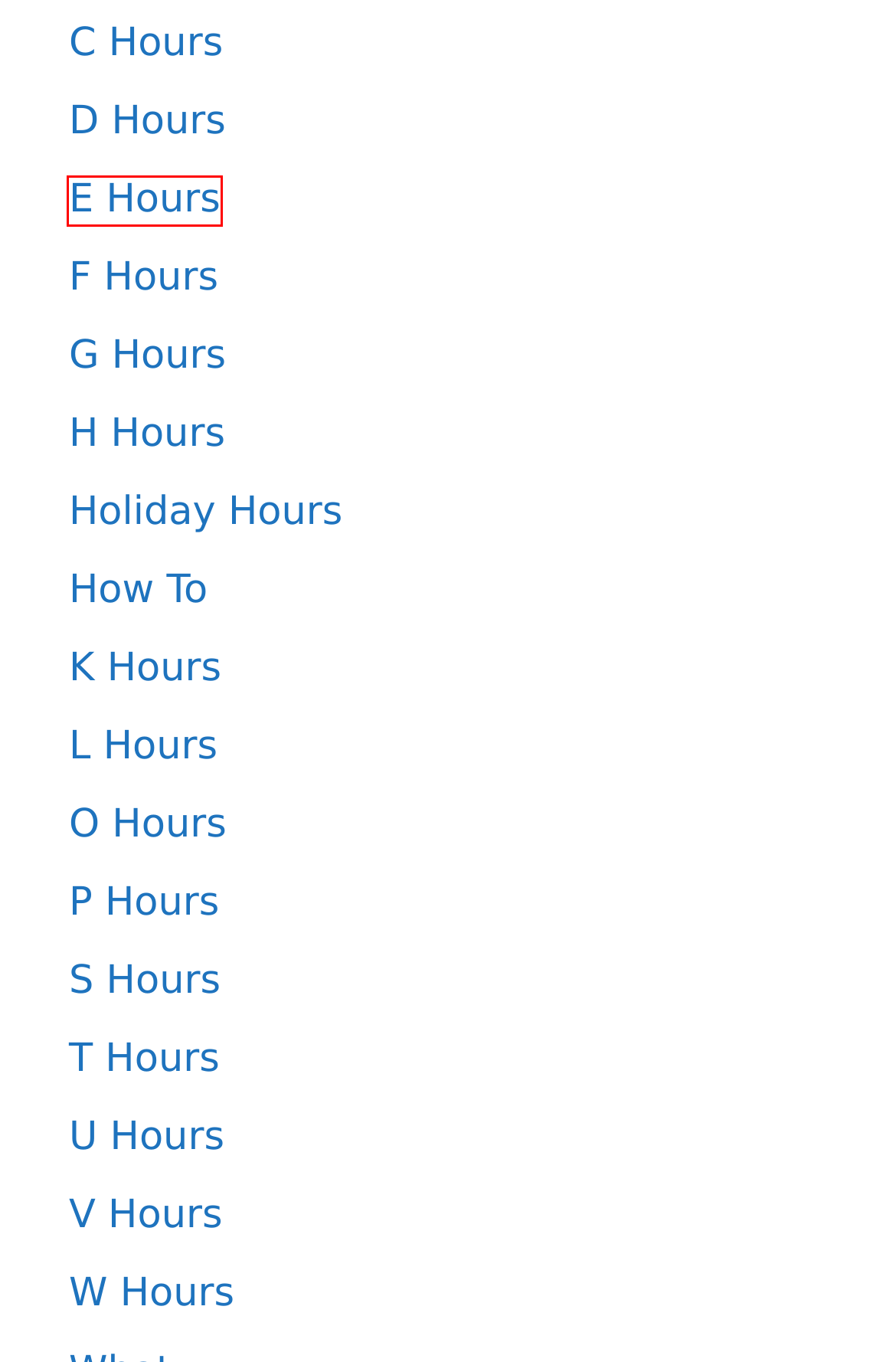Observe the provided screenshot of a webpage with a red bounding box around a specific UI element. Choose the webpage description that best fits the new webpage after you click on the highlighted element. These are your options:
A. H Hours Archives - All Business Hours
B. D Hours Archives - All Business Hours
C. U Hours Archives - All Business Hours
D. F Hours Archives - All Business Hours
E. E Hours Archives - All Business Hours
F. K Hours Archives - All Business Hours
G. G Hours Archives - All Business Hours
H. How To Archives - All Business Hours

E